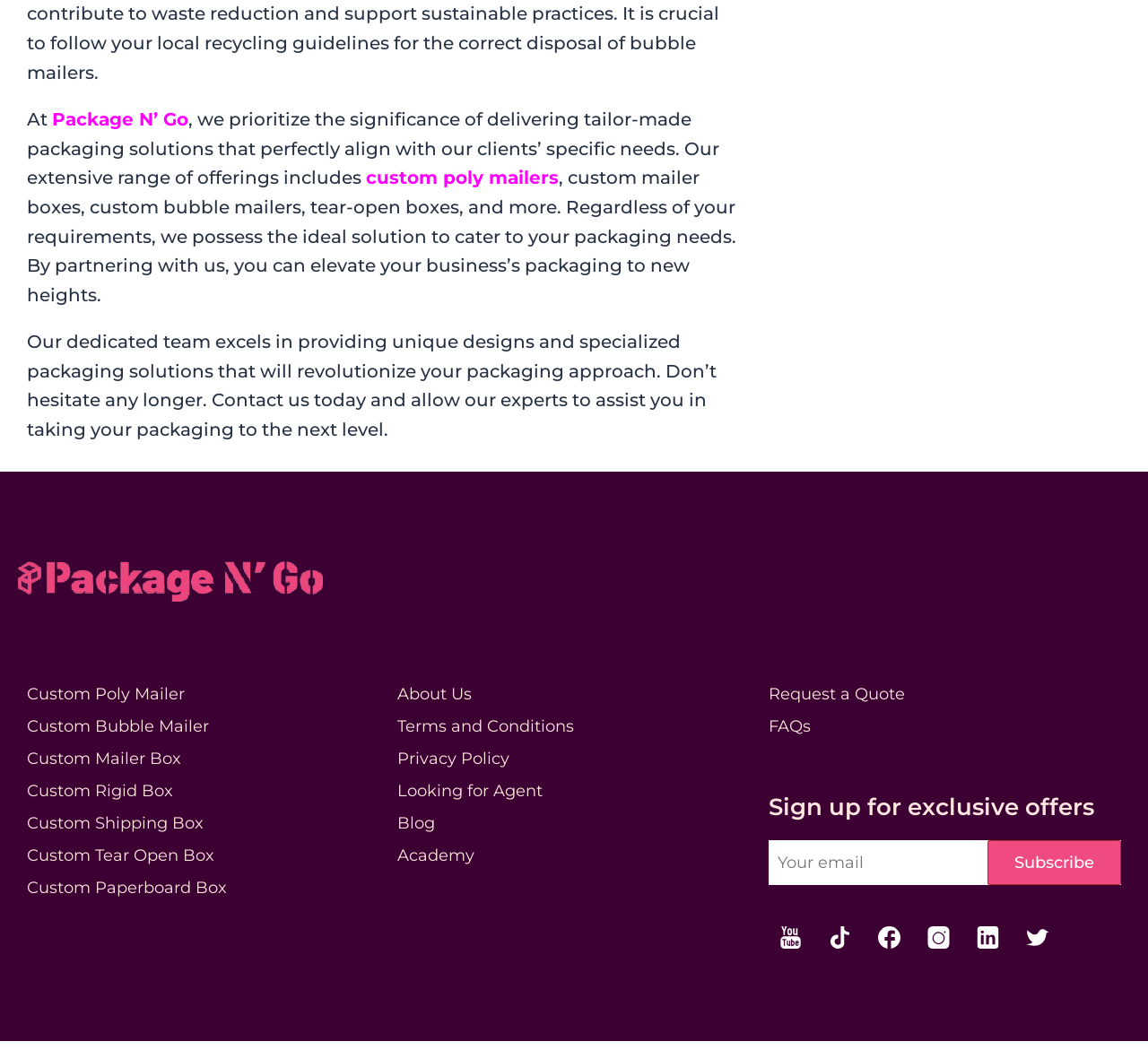What is the purpose of the 'Subscribe' button?
Can you provide an in-depth and detailed response to the question?

The 'Subscribe' button is likely intended for users to sign up for exclusive offers from the company, as indicated by the text 'Sign up for exclusive offers' above the email input field.